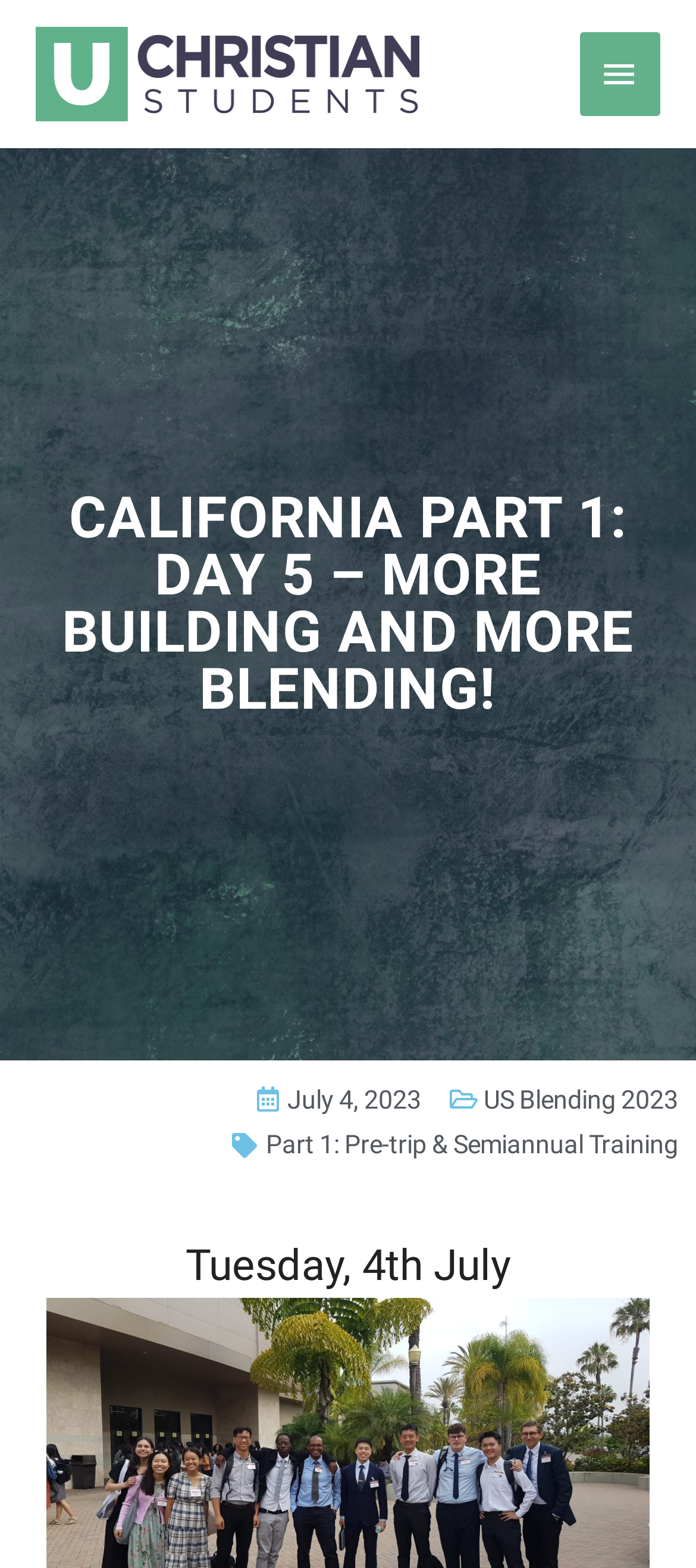What day of the week is mentioned in the webpage?
Please respond to the question with a detailed and well-explained answer.

The day of the week is mentioned in the heading element 'Tuesday, 4th July' which is a child element of the root element and has a bounding box coordinate of [0.067, 0.786, 0.933, 0.827].